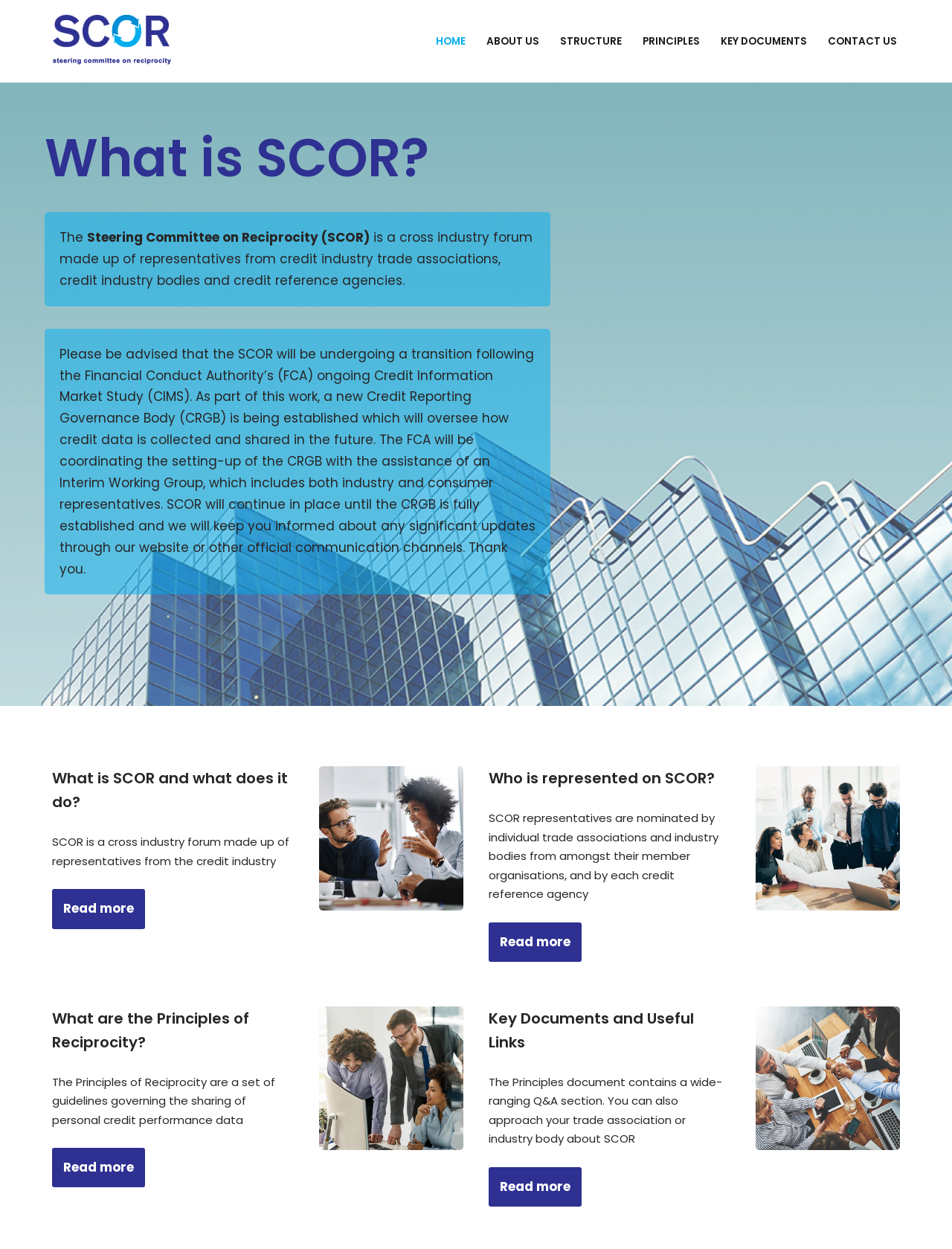Provide the bounding box coordinates for the UI element that is described by this text: "Skip to content". The coordinates should be in the form of four float numbers between 0 and 1: [left, top, right, bottom].

[0.0, 0.019, 0.023, 0.031]